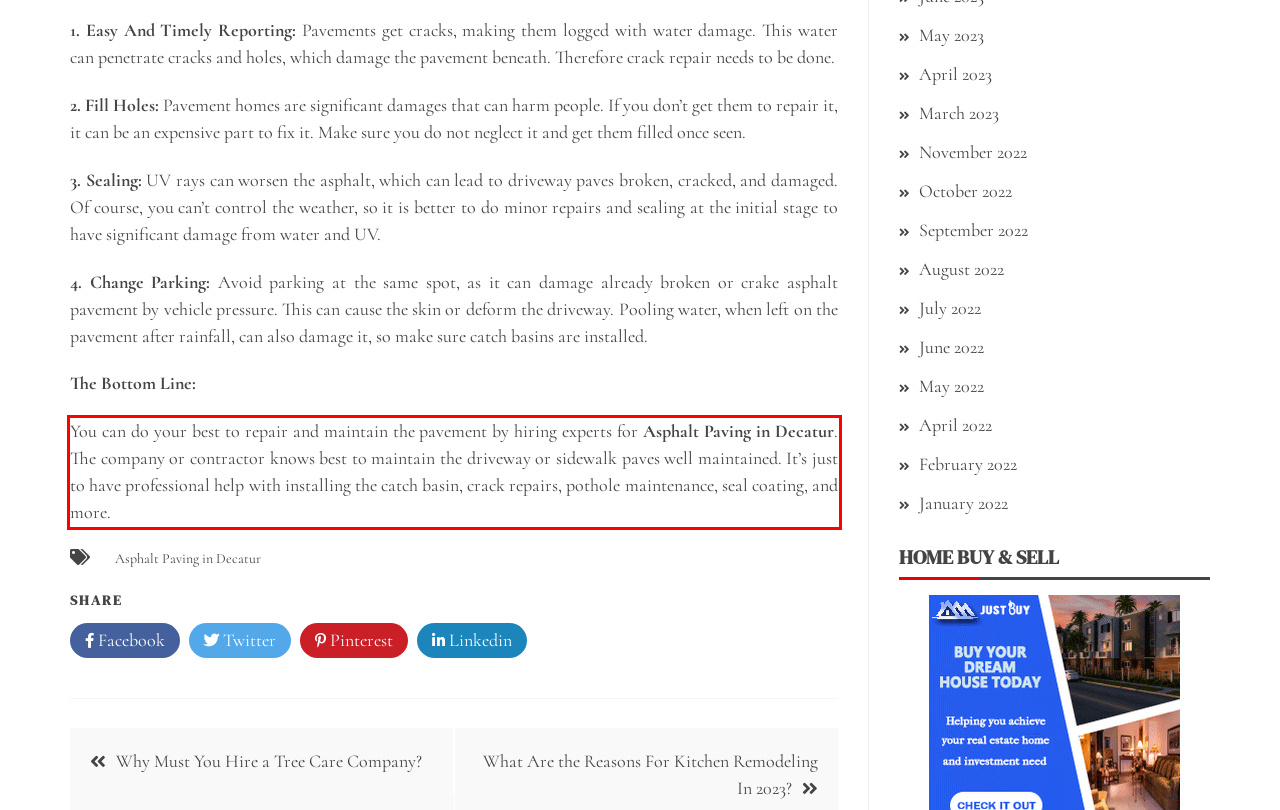Please examine the webpage screenshot and extract the text within the red bounding box using OCR.

You can do your best to repair and maintain the pavement by hiring experts for Asphalt Paving in Decatur. The company or contractor knows best to maintain the driveway or sidewalk paves well maintained. It’s just to have professional help with installing the catch basin, crack repairs, pothole maintenance, seal coating, and more.